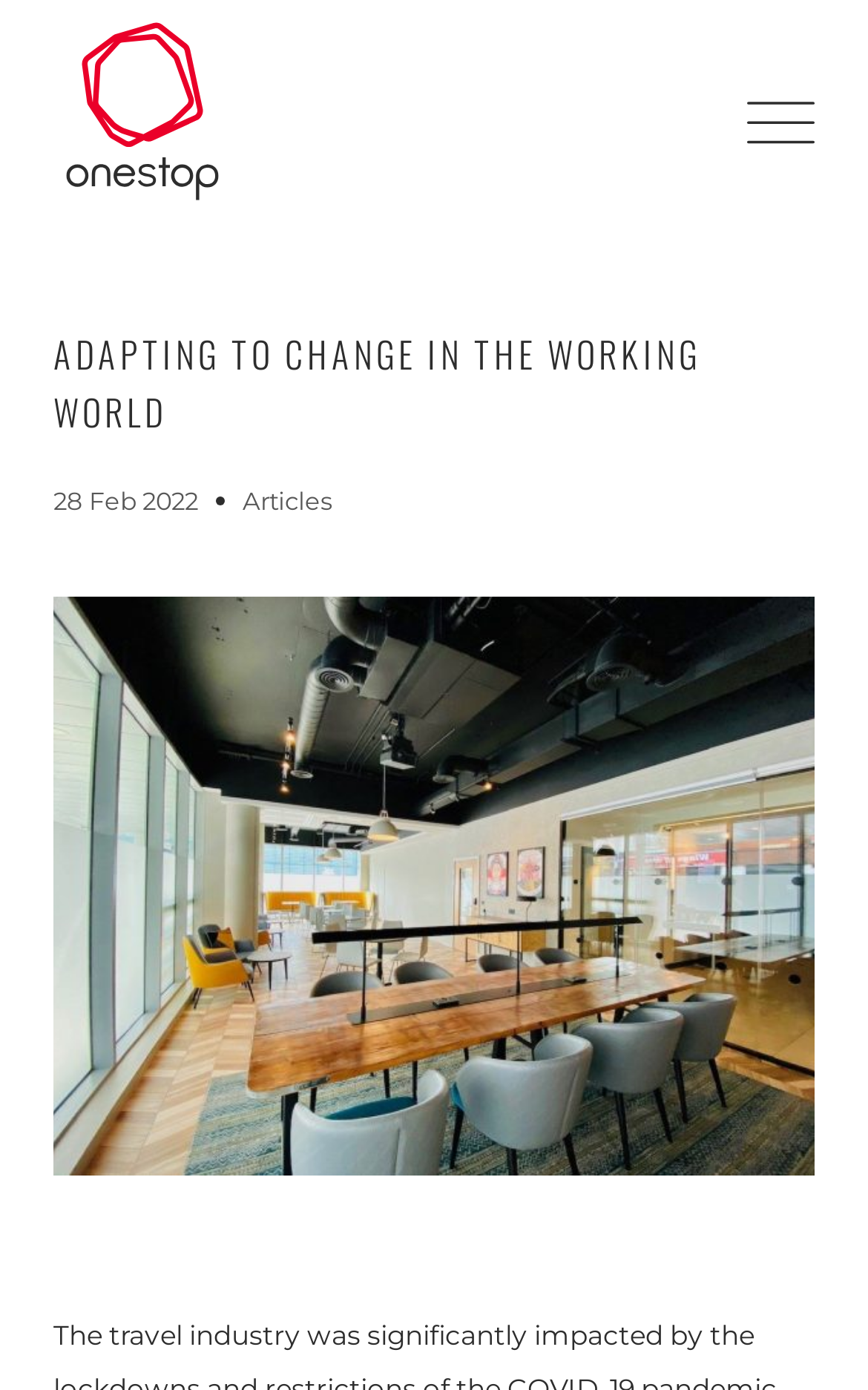How many images are on the webpage?
Please look at the screenshot and answer in one word or a short phrase.

3